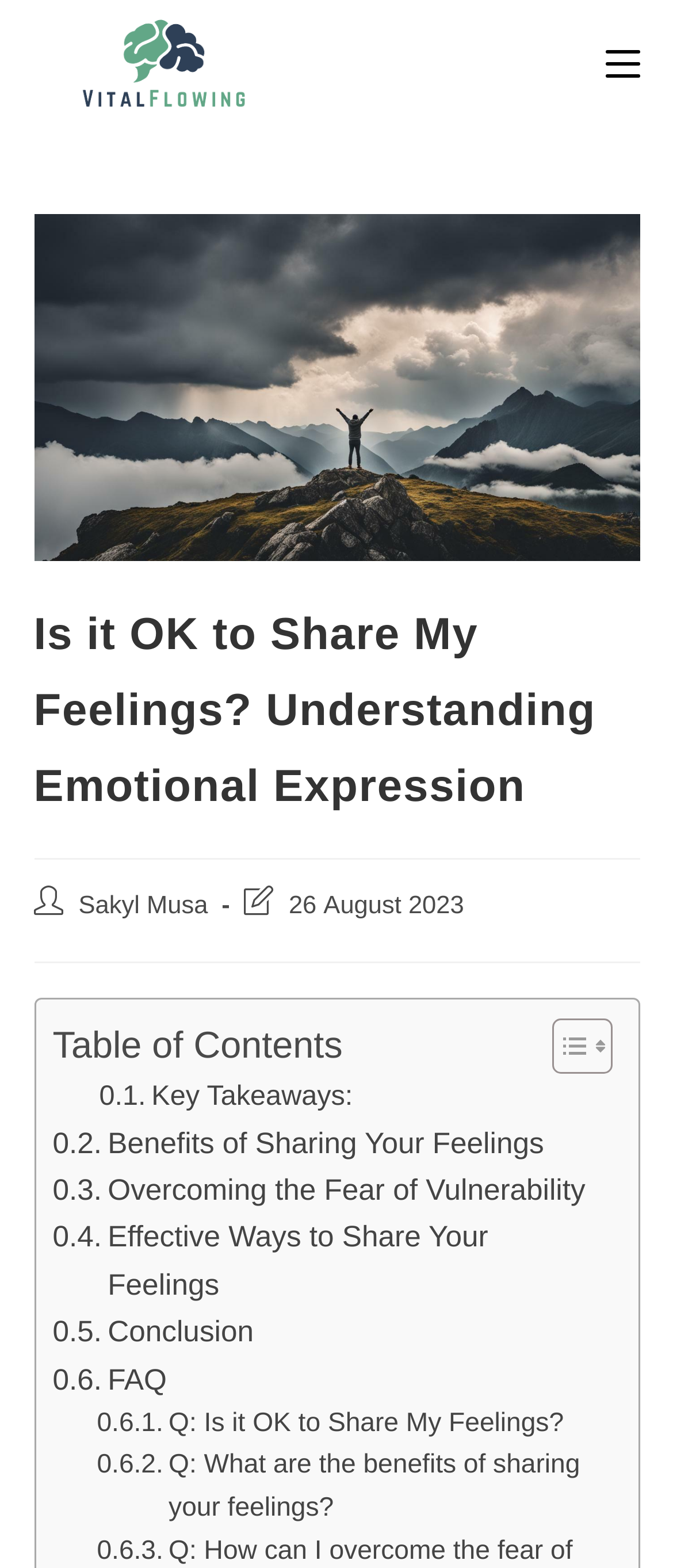Please respond in a single word or phrase: 
What is the author of this post?

Sakyl Musa